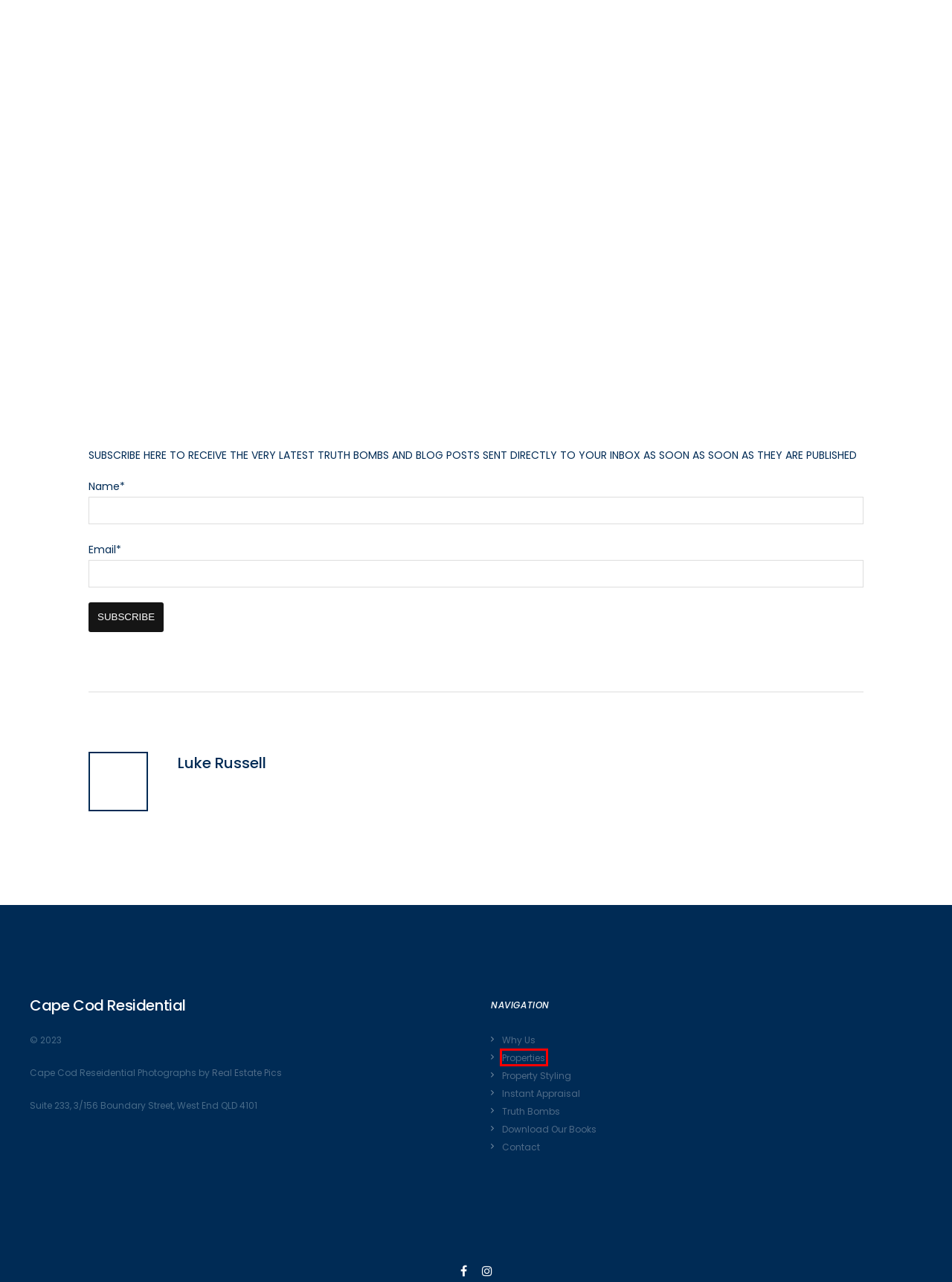You are provided a screenshot of a webpage featuring a red bounding box around a UI element. Choose the webpage description that most accurately represents the new webpage after clicking the element within the red bounding box. Here are the candidates:
A. Properties - www.capecodresidential.com.au
B. Real Estate Photography Brisbane | Real Estate Pics and Floor Plans
C. Contact - www.capecodresidential.com.au
D. Home - www.capecodresidential.com.au
E. Digital Price Appraisal
F. Property Styling - www.capecodresidential.com.au
G. OUR BOOKS - www.capecodresidential.com.au
H. Truth Bombs - www.capecodresidential.com.au

A